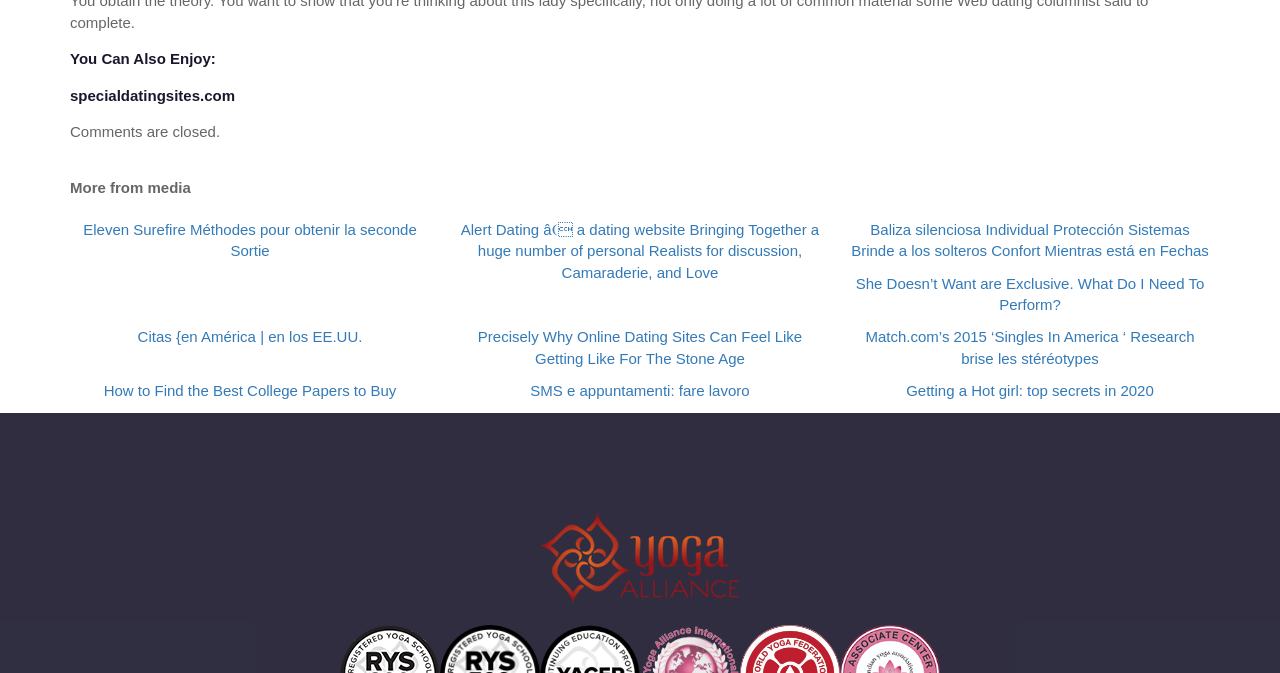Please determine the bounding box coordinates of the clickable area required to carry out the following instruction: "Explore 'Citas {en América | en los EE.UU.'". The coordinates must be four float numbers between 0 and 1, represented as [left, top, right, bottom].

[0.055, 0.485, 0.336, 0.517]